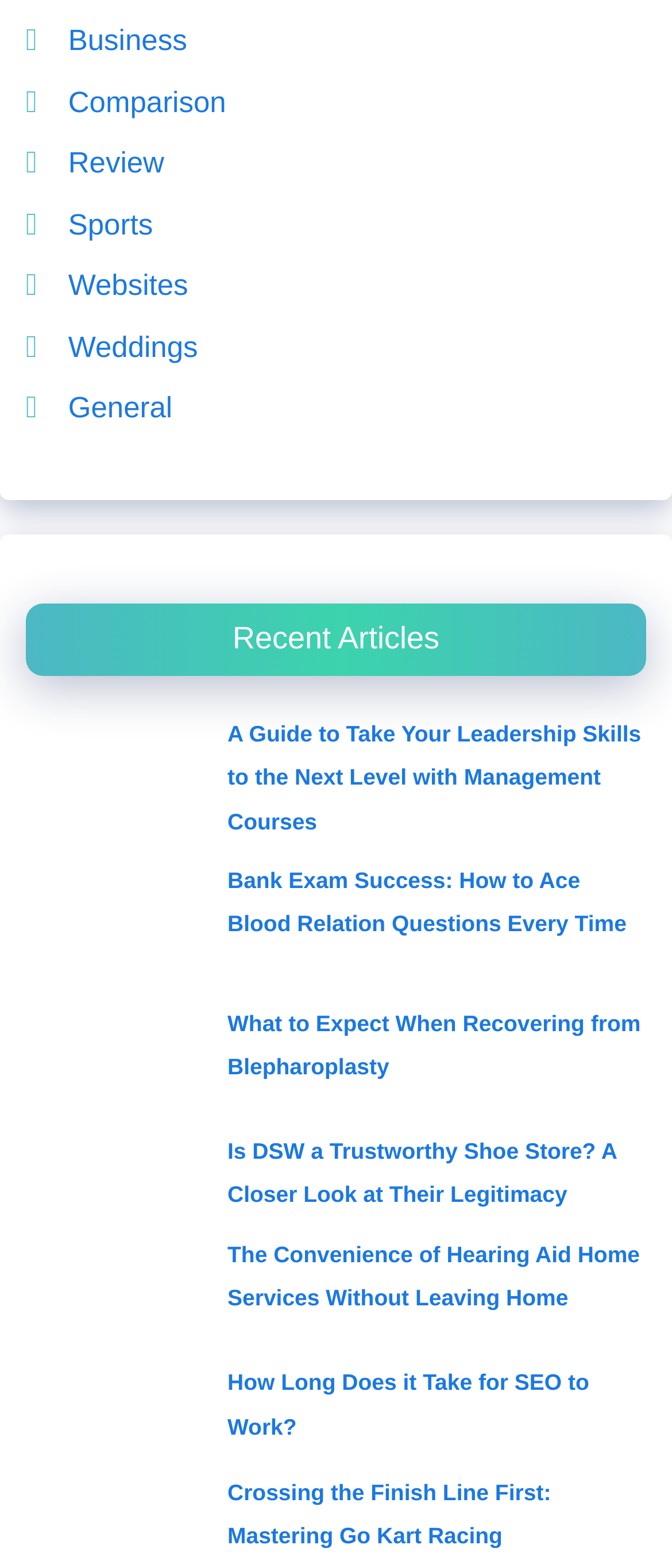Please find and report the bounding box coordinates of the element to click in order to perform the following action: "Learn about what to expect when recovering from blepharoplasty". The coordinates should be expressed as four float numbers between 0 and 1, in the format [left, top, right, bottom].

[0.038, 0.637, 0.295, 0.719]